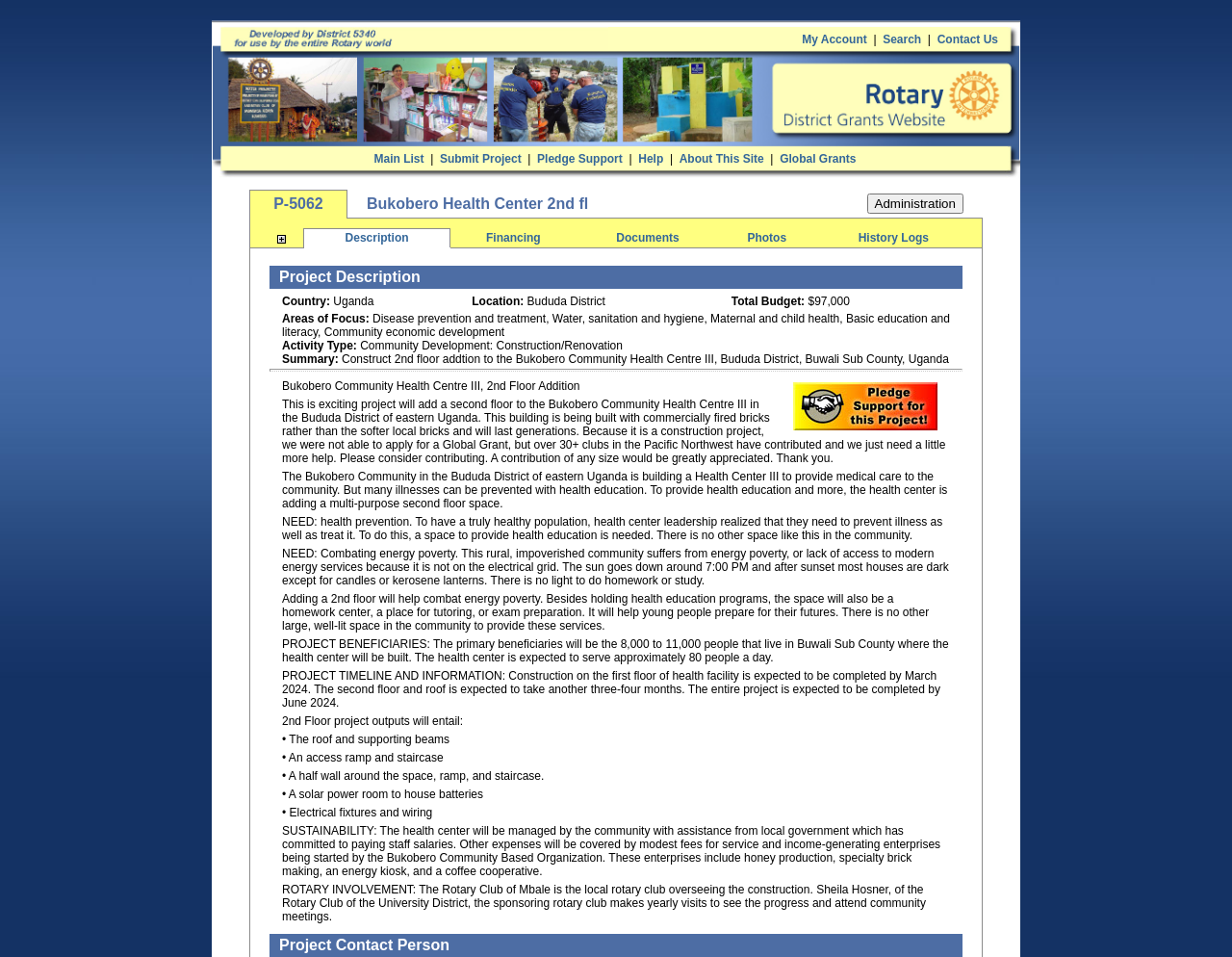Please identify the bounding box coordinates of the element's region that needs to be clicked to fulfill the following instruction: "Submit a project". The bounding box coordinates should consist of four float numbers between 0 and 1, i.e., [left, top, right, bottom].

[0.357, 0.158, 0.423, 0.173]